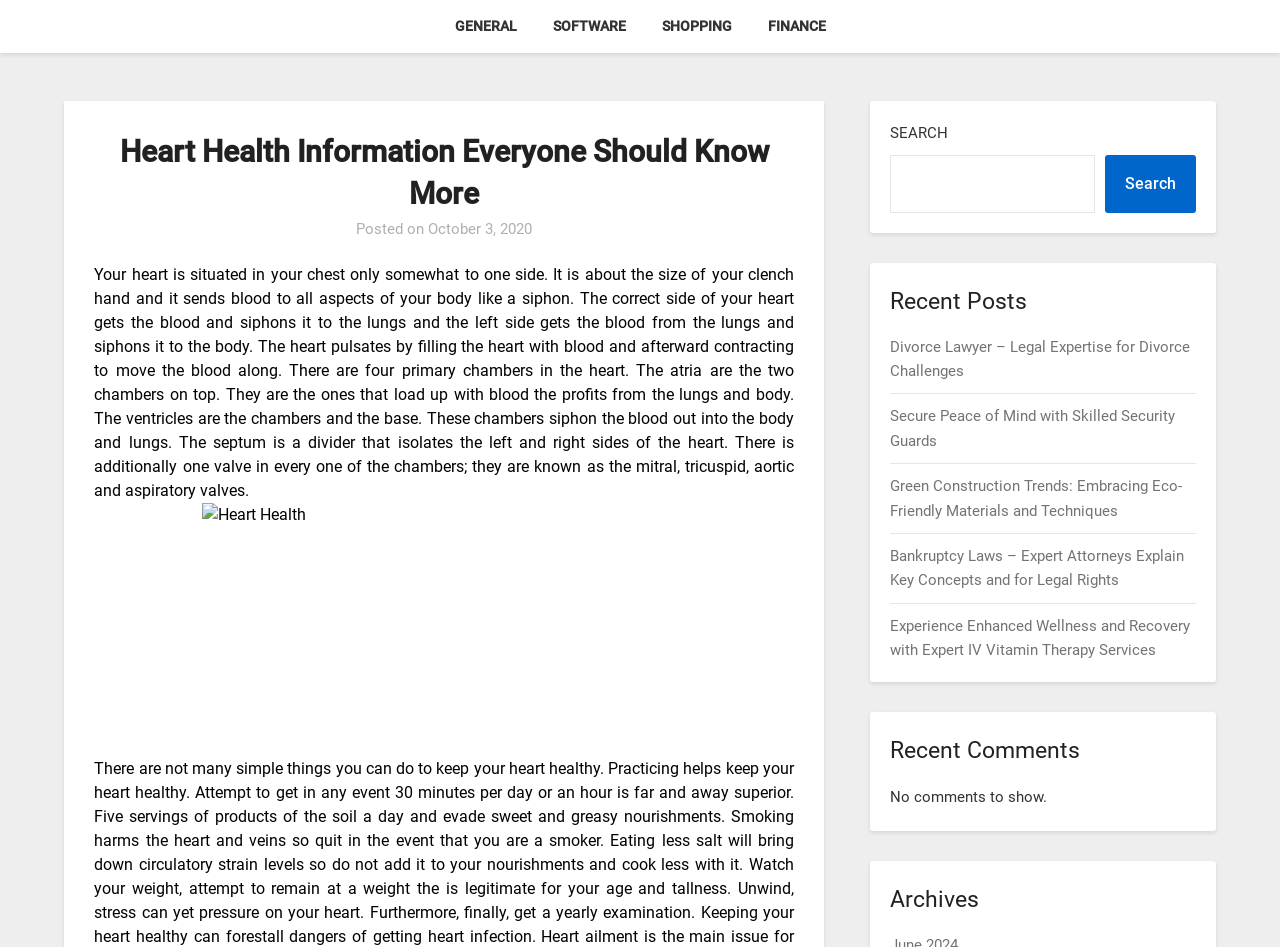What is the category of the link 'SOFTWARE'?
Please elaborate on the answer to the question with detailed information.

The link 'SOFTWARE' is a navigation link that is part of a group of links that include 'GENERAL', 'SHOPPING', and 'FINANCE'. These links are likely to navigate to different sections of the website.